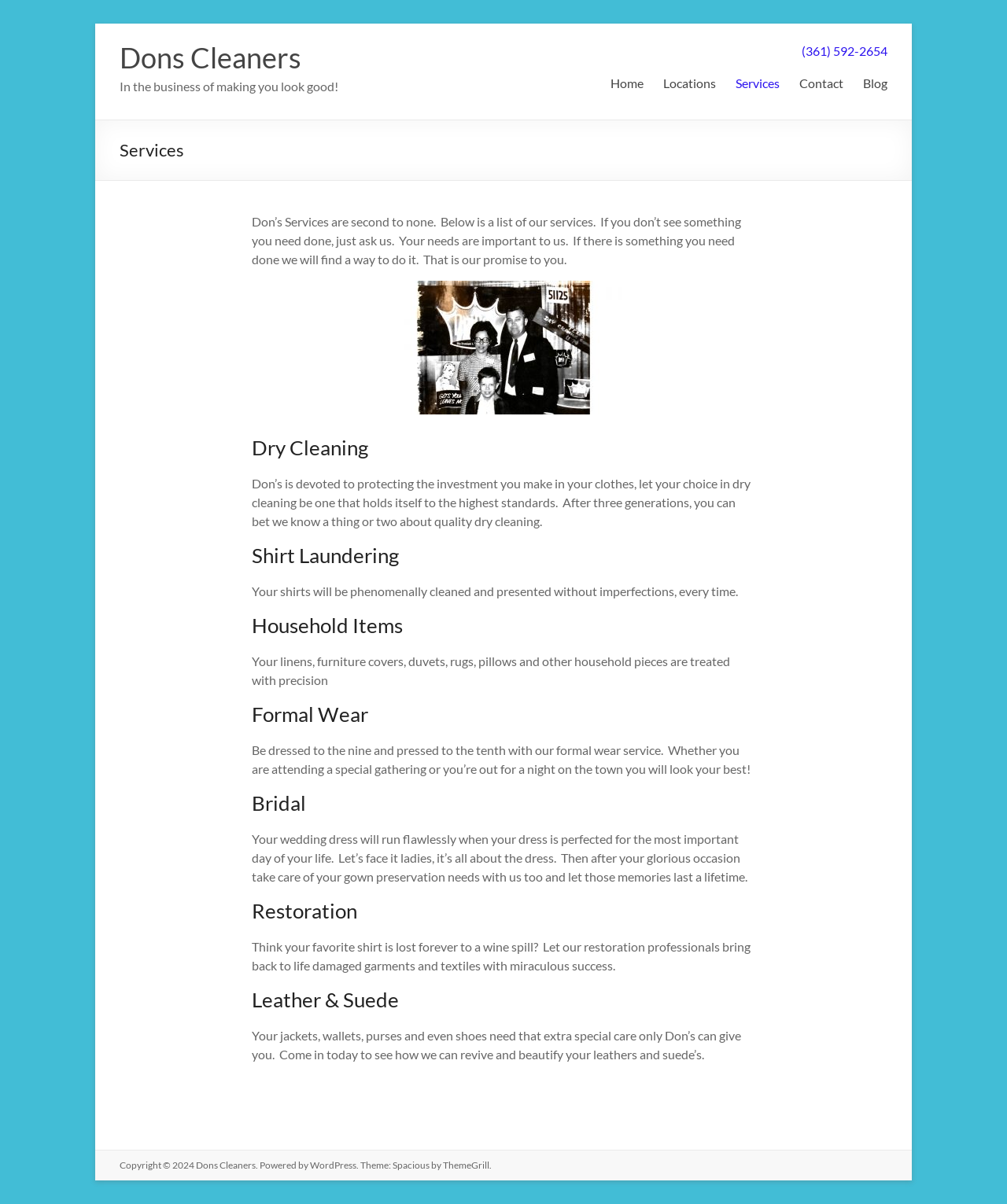Determine the bounding box coordinates of the clickable region to carry out the instruction: "Click the 'Home' link".

[0.606, 0.052, 0.639, 0.082]